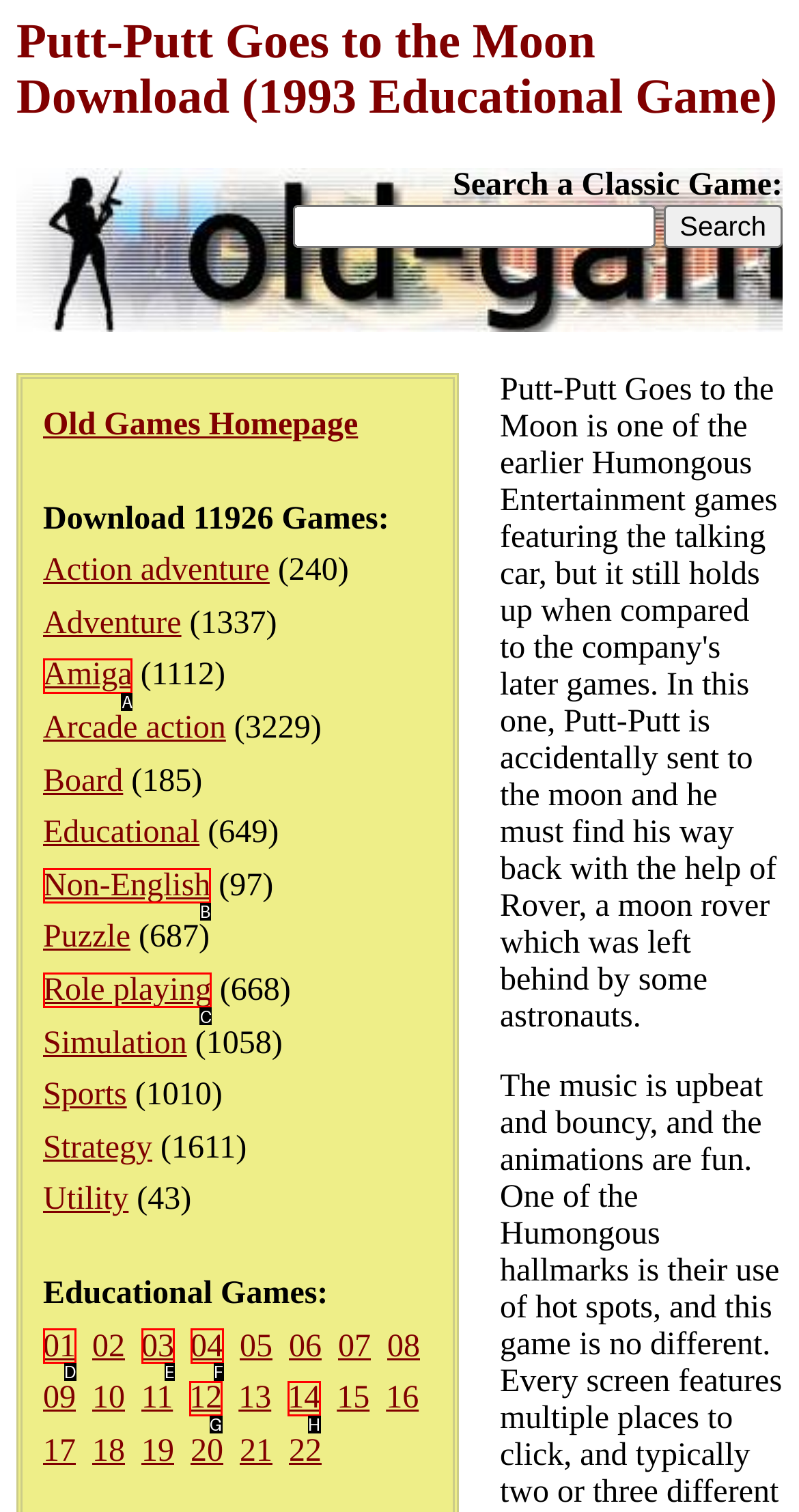Match the description: Role playing to the appropriate HTML element. Respond with the letter of your selected option.

C